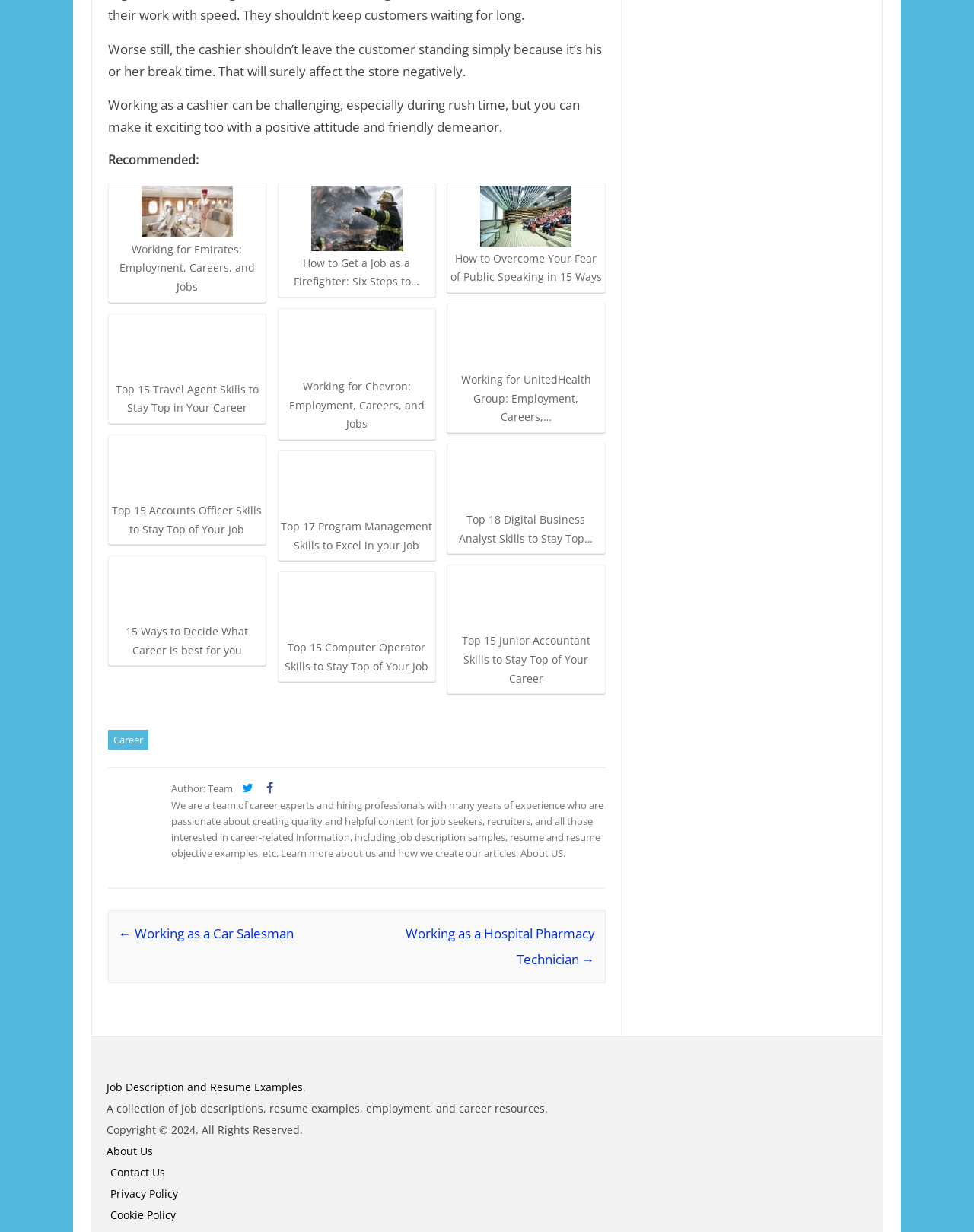What is the purpose of the webpage?
Ensure your answer is thorough and detailed.

I analyzed the webpage content and found that it provides various career-related resources, including job descriptions, resume examples, and employment information, indicating that the purpose of the webpage is to provide career resources to its users.